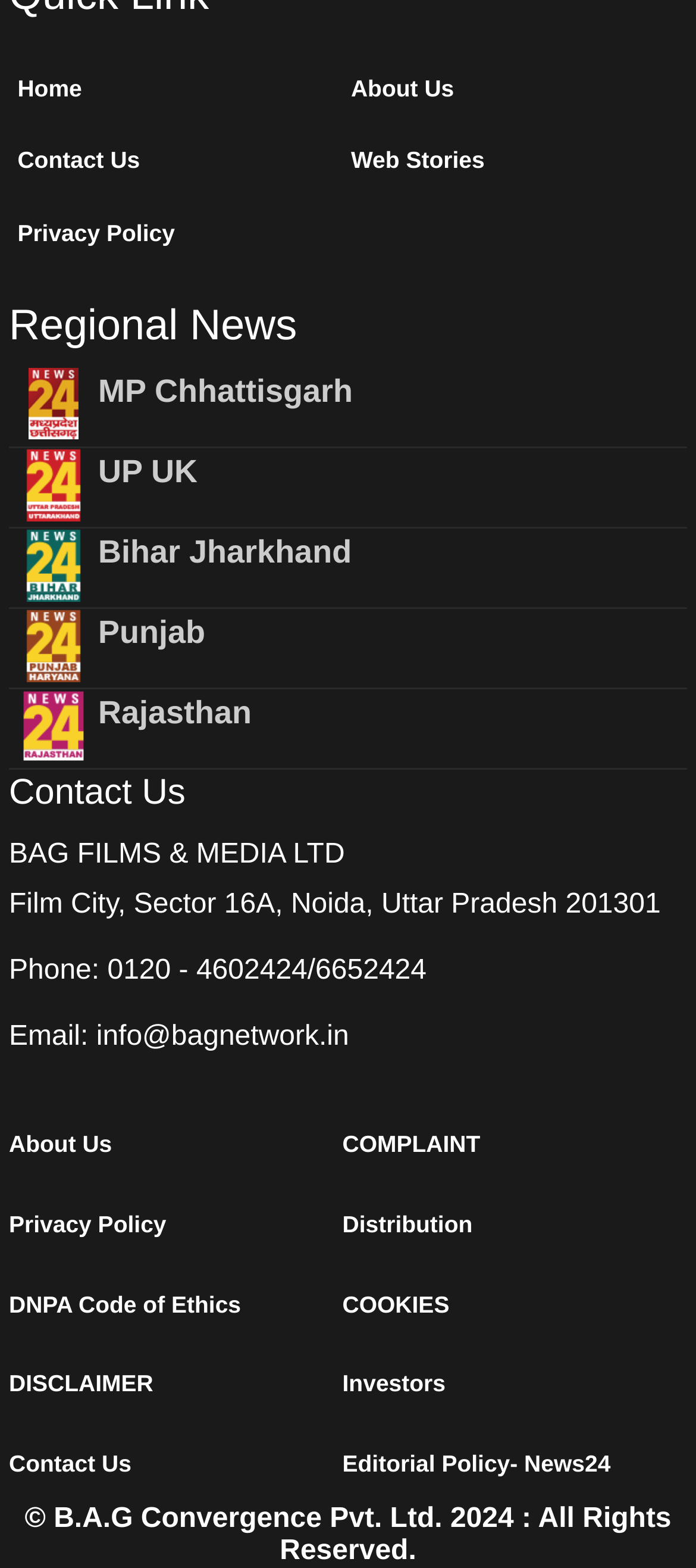Specify the bounding box coordinates of the region I need to click to perform the following instruction: "go to home page". The coordinates must be four float numbers in the range of 0 to 1, i.e., [left, top, right, bottom].

None